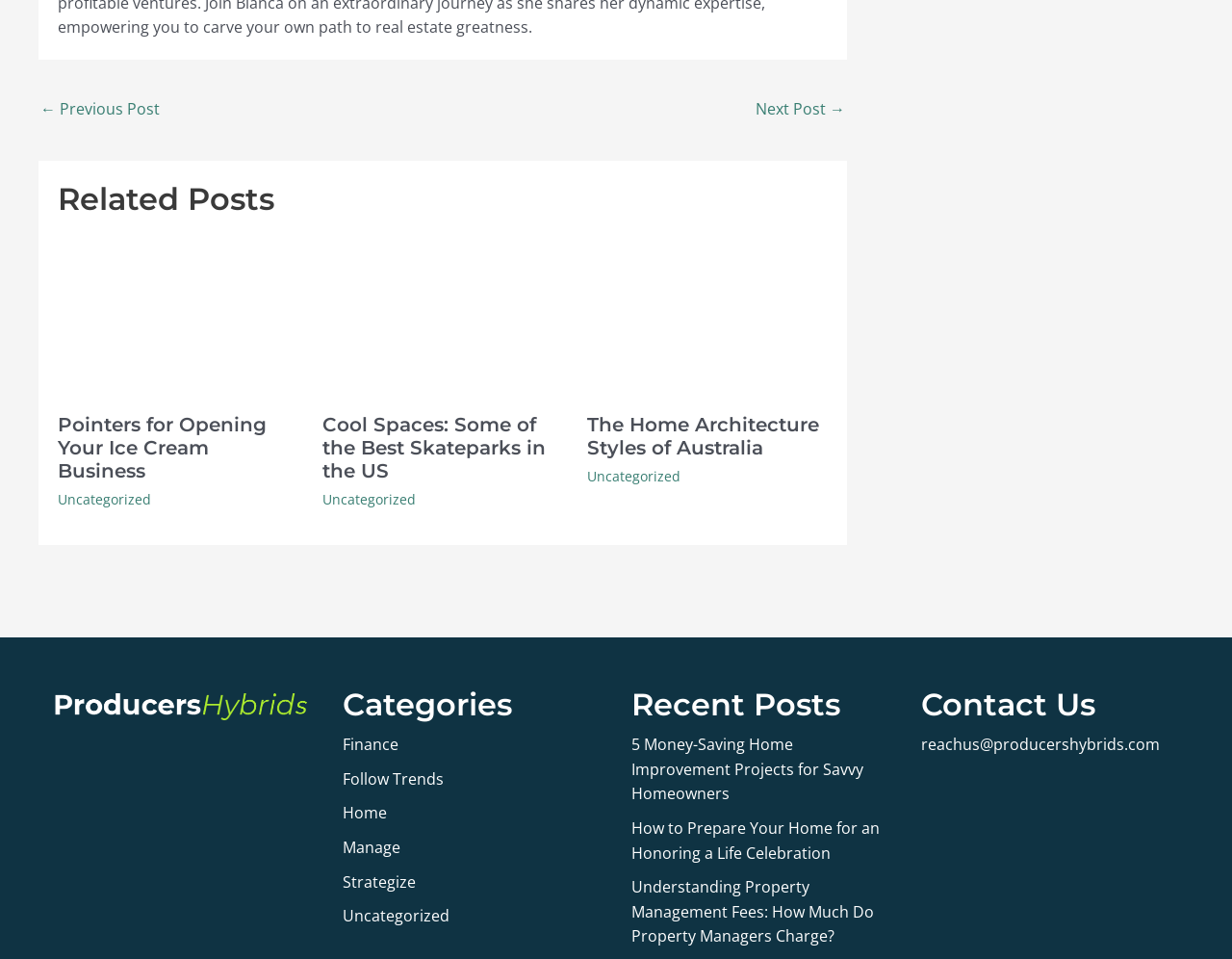Provide the bounding box coordinates of the UI element this sentence describes: "Uncategorized".

[0.477, 0.487, 0.552, 0.506]